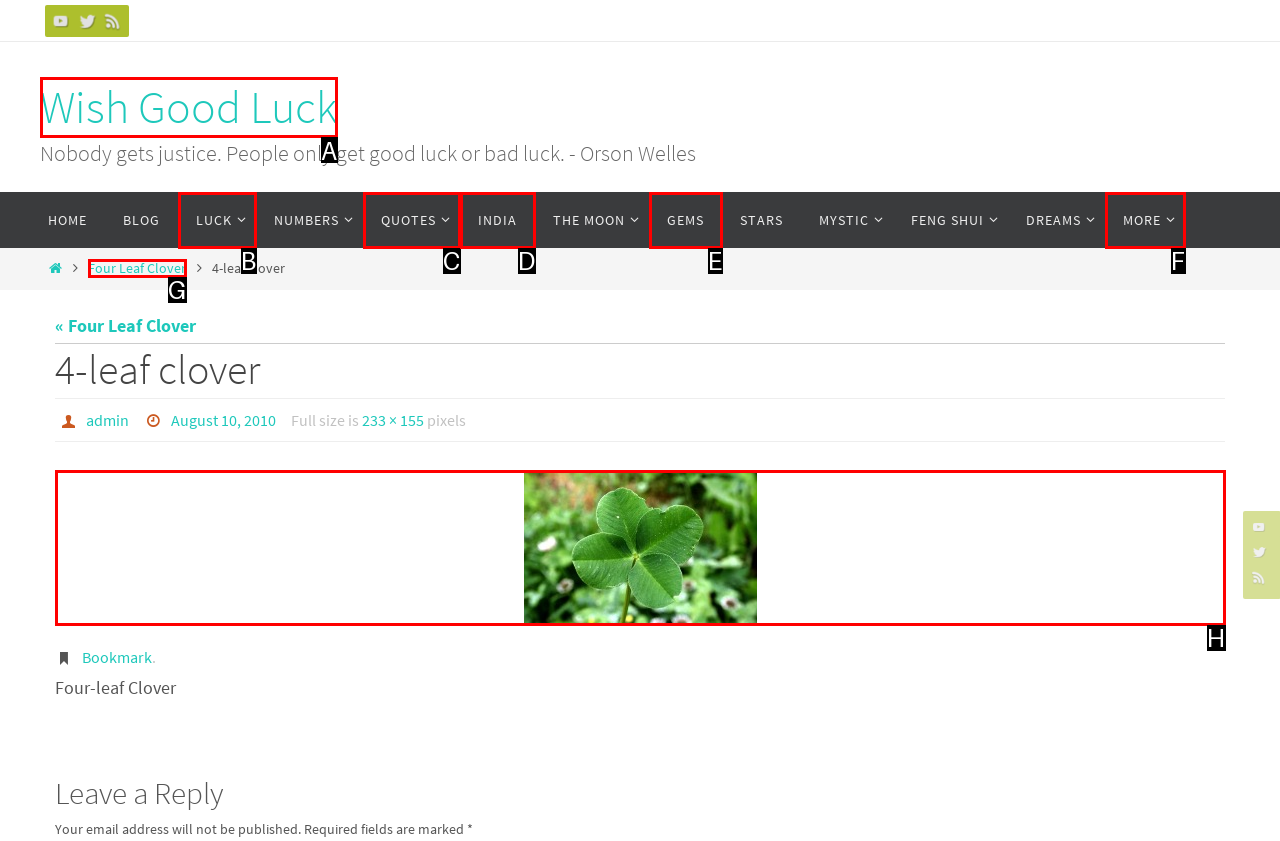Given the description: Four Leaf Clover, determine the corresponding lettered UI element.
Answer with the letter of the selected option.

G